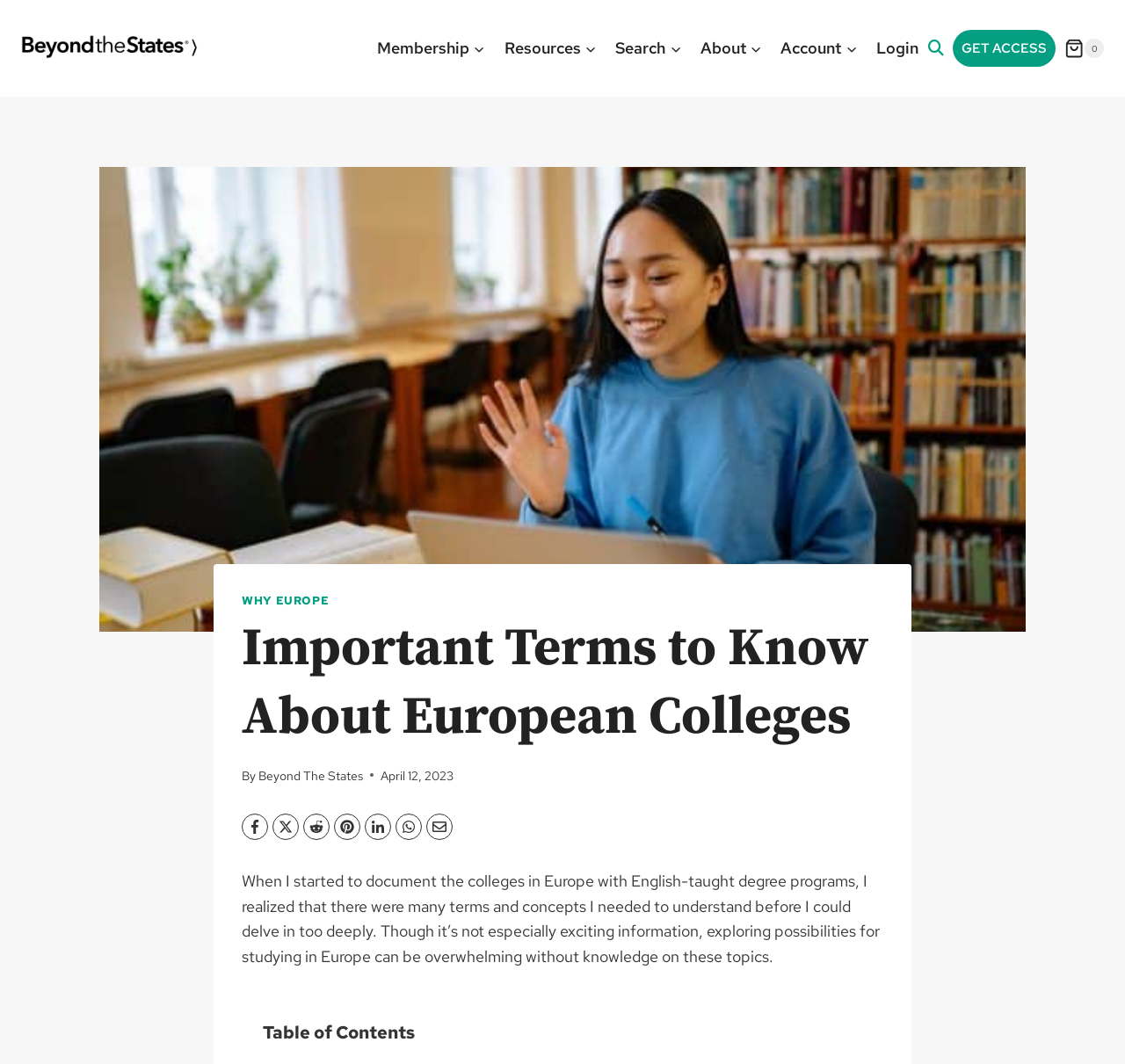Find the bounding box coordinates for the element that must be clicked to complete the instruction: "learn about why europe". The coordinates should be four float numbers between 0 and 1, indicated as [left, top, right, bottom].

[0.215, 0.557, 0.292, 0.571]